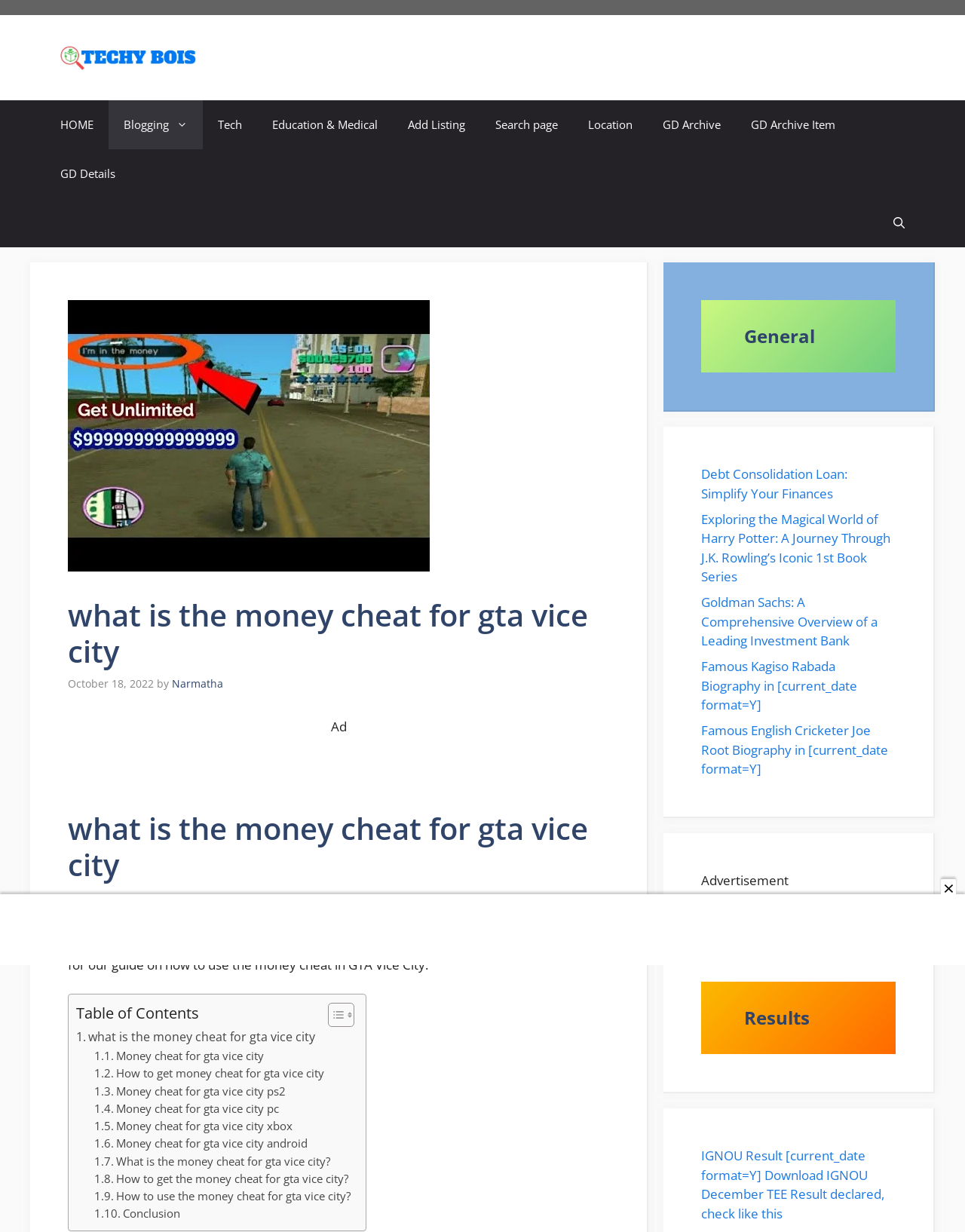Highlight the bounding box coordinates of the region I should click on to meet the following instruction: "Toggle the table of contents".

[0.328, 0.814, 0.363, 0.834]